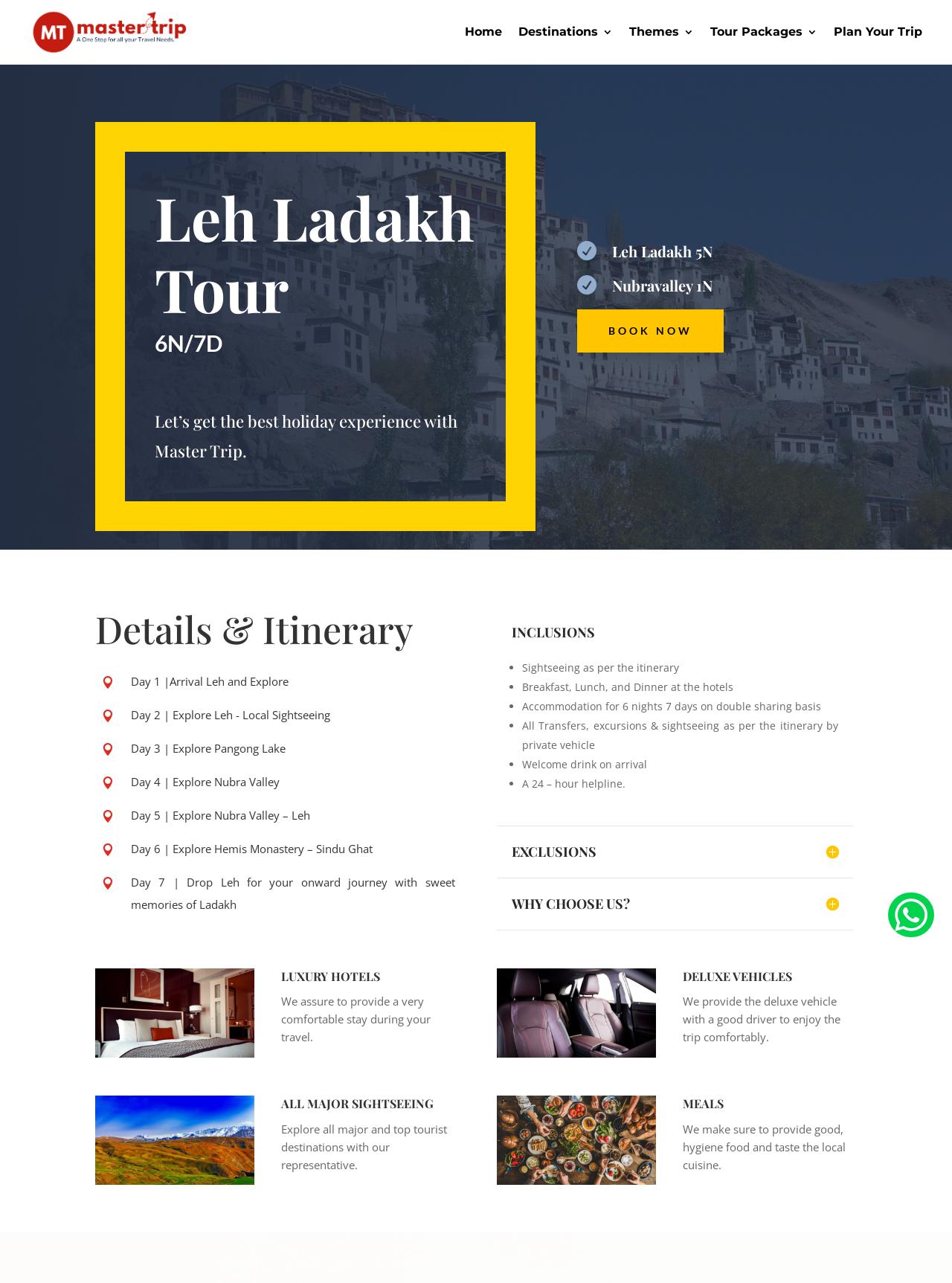How many luxury hotels are mentioned on the webpage?
From the image, provide a succinct answer in one word or a short phrase.

One